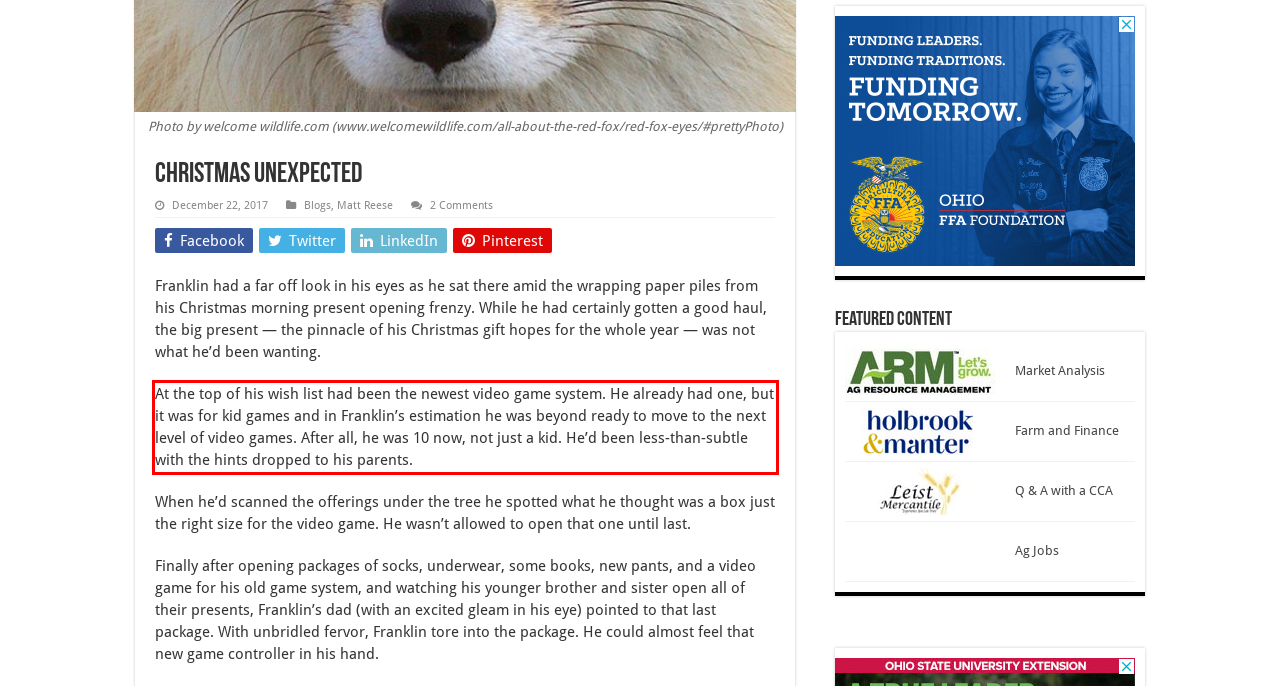Please identify and extract the text content from the UI element encased in a red bounding box on the provided webpage screenshot.

At the top of his wish list had been the newest video game system. He already had one, but it was for kid games and in Franklin’s estimation he was beyond ready to move to the next level of video games. After all, he was 10 now, not just a kid. He’d been less-than-subtle with the hints dropped to his parents.